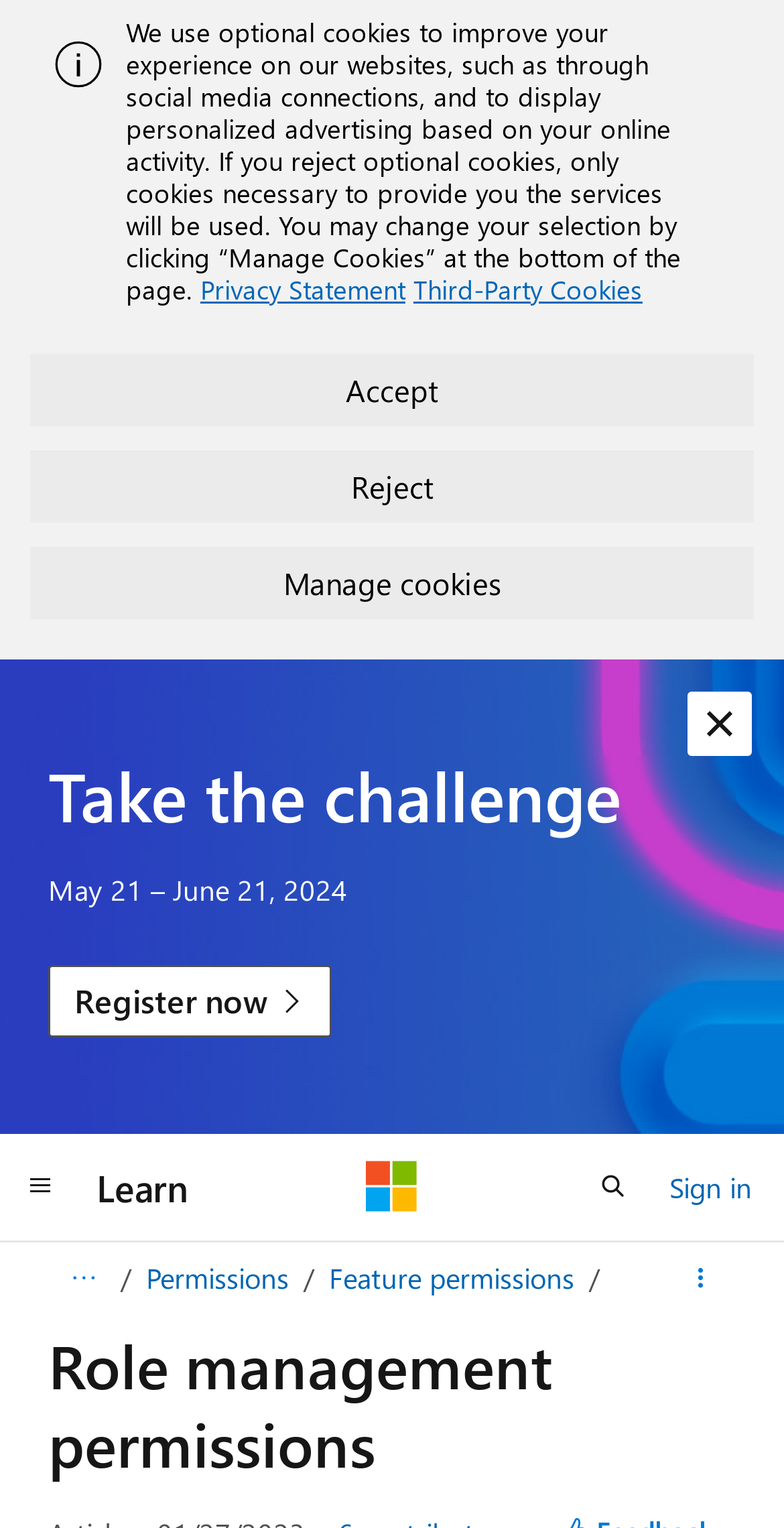Can you find and provide the title of the webpage?

Role management permissions